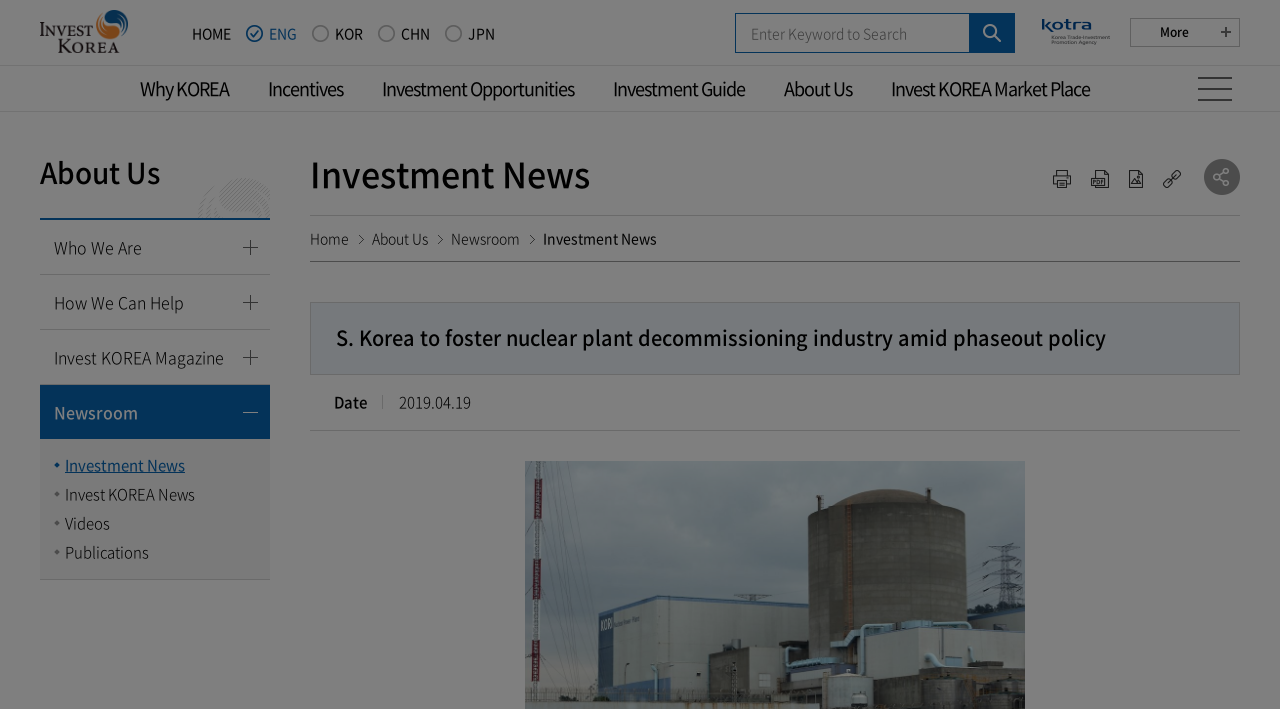Provide the bounding box coordinates of the section that needs to be clicked to accomplish the following instruction: "Search for a keyword."

[0.575, 0.02, 0.745, 0.073]